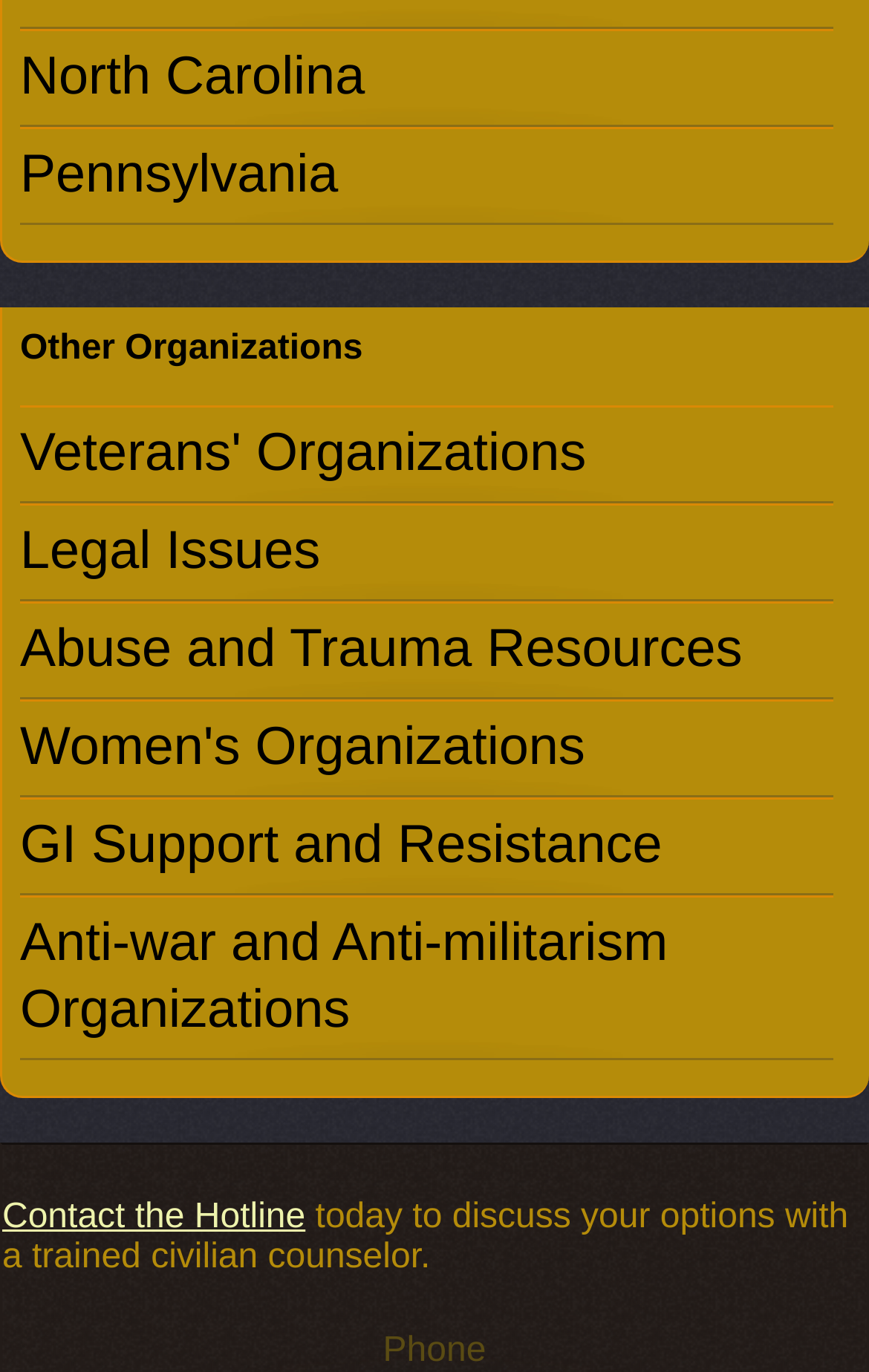Indicate the bounding box coordinates of the element that must be clicked to execute the instruction: "Call the phone number". The coordinates should be given as four float numbers between 0 and 1, i.e., [left, top, right, bottom].

[0.441, 0.971, 0.559, 0.998]